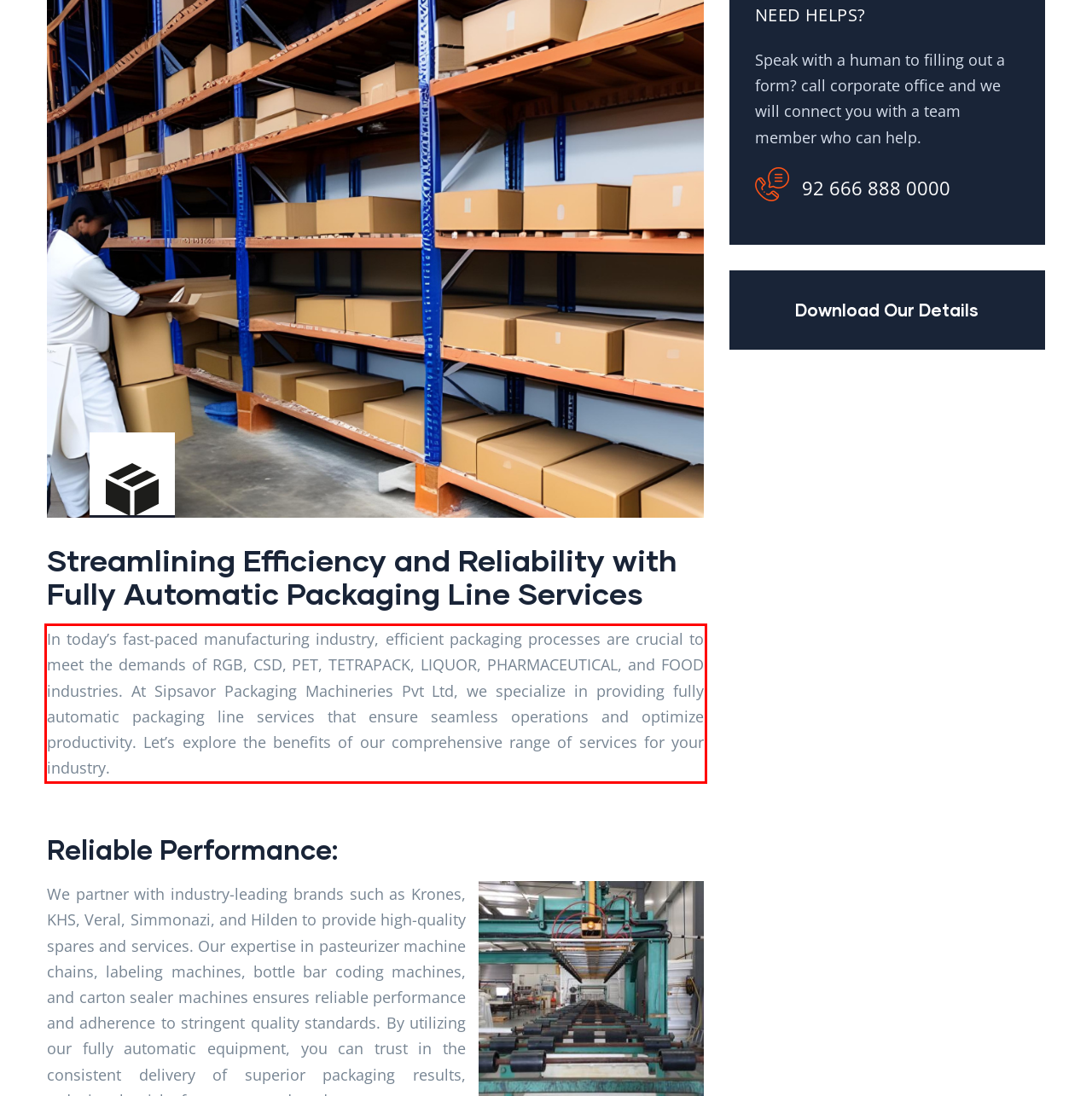Examine the screenshot of the webpage, locate the red bounding box, and perform OCR to extract the text contained within it.

In today’s fast-paced manufacturing industry, efficient packaging processes are crucial to meet the demands of RGB, CSD, PET, TETRAPACK, LIQUOR, PHARMACEUTICAL, and FOOD industries. At Sipsavor Packaging Machineries Pvt Ltd, we specialize in providing fully automatic packaging line services that ensure seamless operations and optimize productivity. Let’s explore the benefits of our comprehensive range of services for your industry.